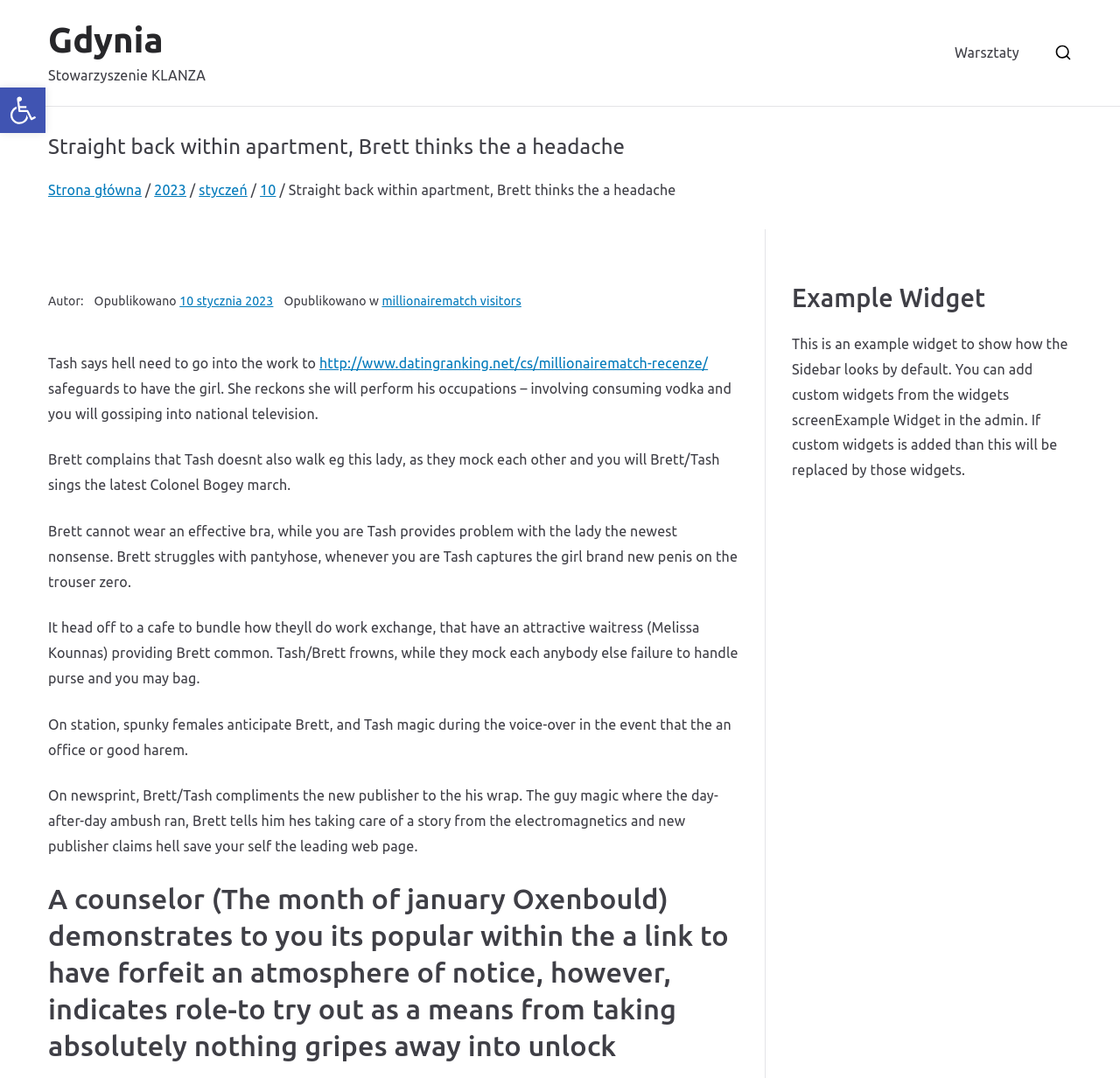Please identify the bounding box coordinates of the element I need to click to follow this instruction: "Go to Warsztaty".

[0.852, 0.037, 0.91, 0.061]